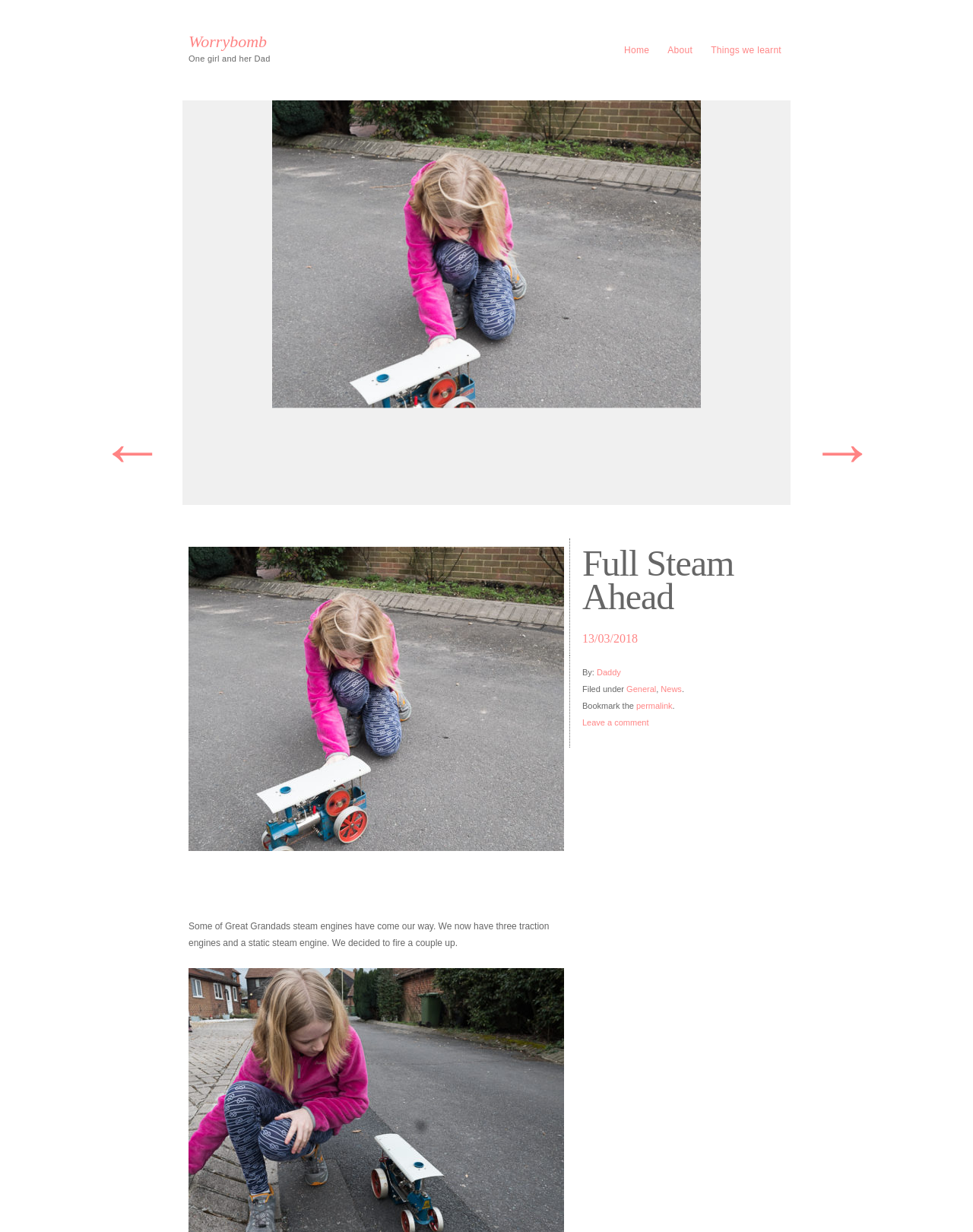Offer a meticulous description of the webpage's structure and content.

This webpage is about a personal blog, specifically a post titled "Worrybomb drives a steam traction engine". At the top left, there is a link to the blog's homepage, "Worrybomb", and a heading that reads "One girl and her Dad". To the right of these elements, there are three links: "Home", "About", and "Things we learnt".

Below the top navigation, there is an article section that takes up most of the page. The article has a heading "Full Steam Ahead" and a link to the same title. Below the heading, there is a link to a date, "13/03/2018". The main content of the article is a paragraph of text that describes the author's experience with their great grandfather's steam engines. They have acquired three traction engines and a static steam engine and decided to fire a couple up.

To the right of the article, there is a link with no text, and below it, there is a footer section. The footer contains information about the author, with a "By:" label followed by a link to "Daddy". There are also links to categories, "General" and "News", and a permalink to the article. Finally, there is a link to "Leave a comment" at the bottom of the footer.